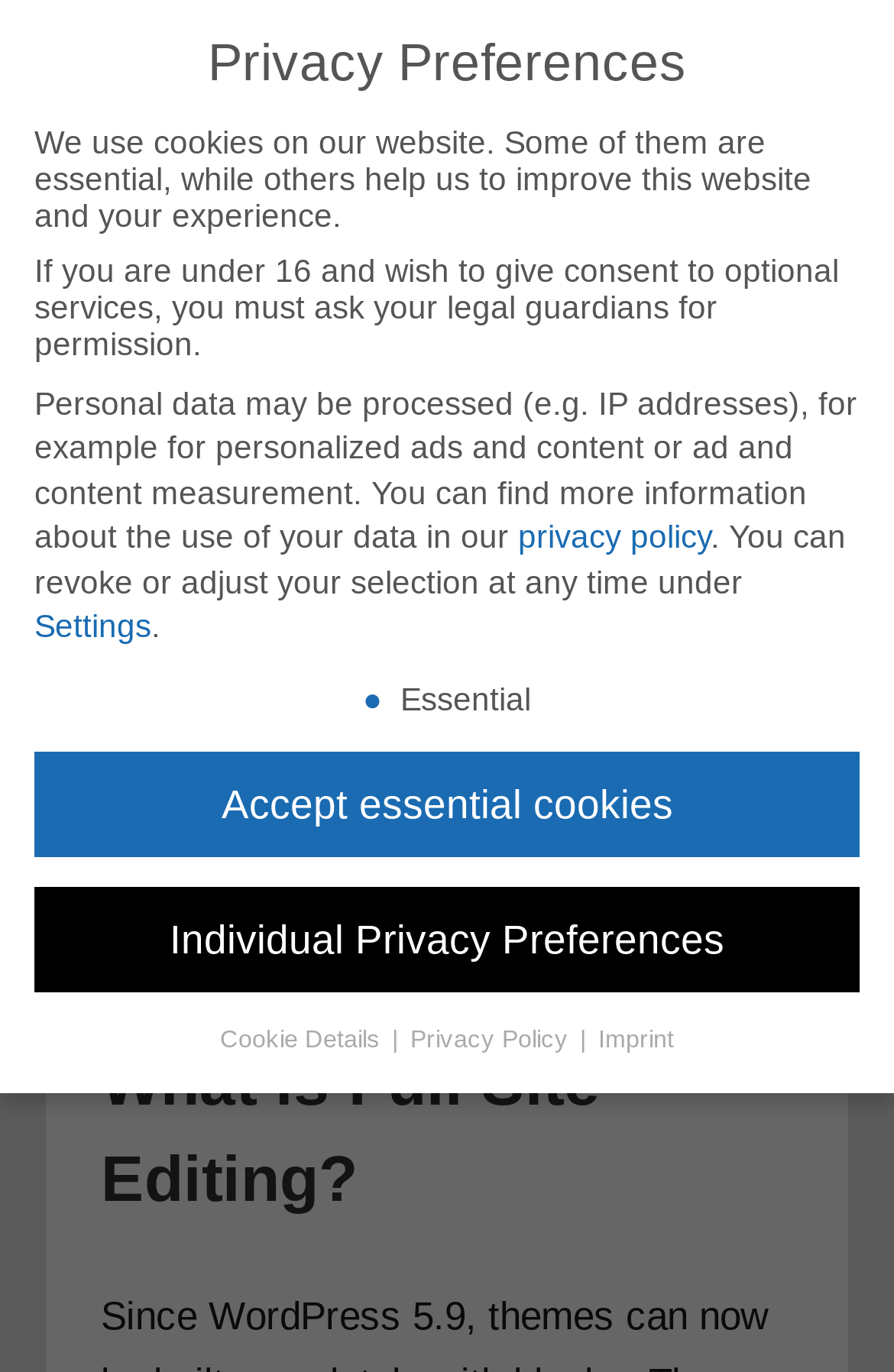Pinpoint the bounding box coordinates of the clickable element needed to complete the instruction: "read the blog post". The coordinates should be provided as four float numbers between 0 and 1: [left, top, right, bottom].

[0.113, 0.418, 0.833, 0.698]